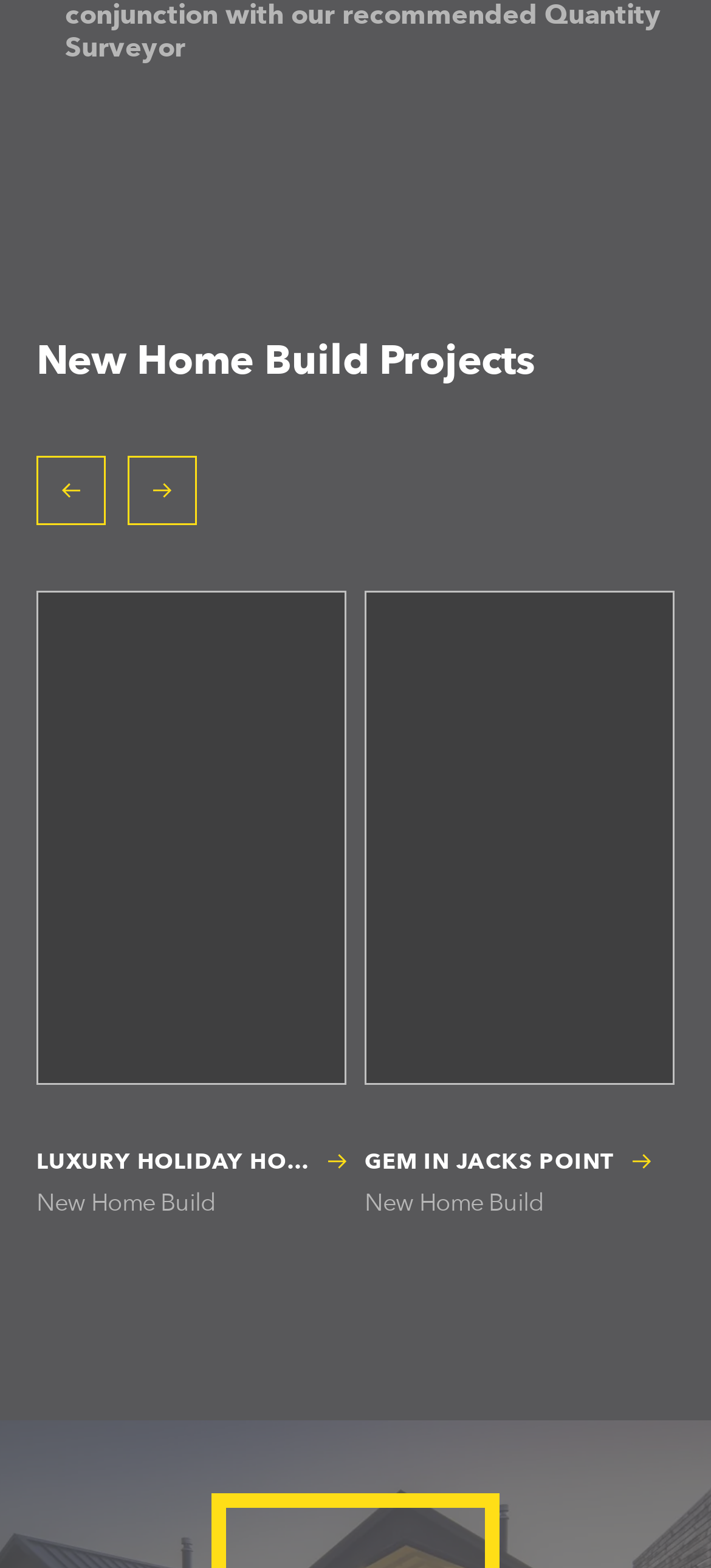Are there any images on the webpage?
Respond with a short answer, either a single word or a phrase, based on the image.

Yes